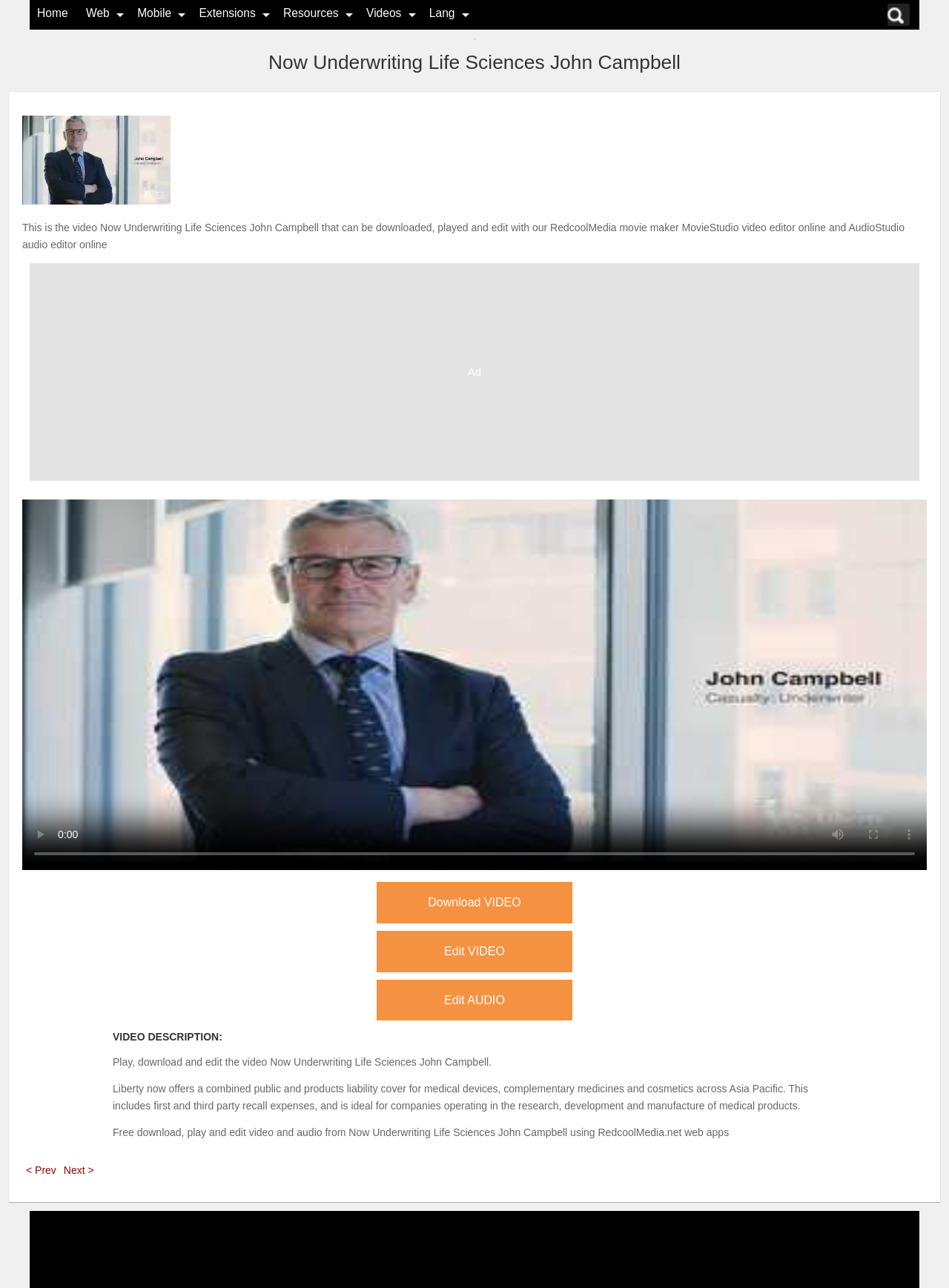Please locate the bounding box coordinates of the region I need to click to follow this instruction: "Edit the audio".

[0.397, 0.76, 0.603, 0.792]